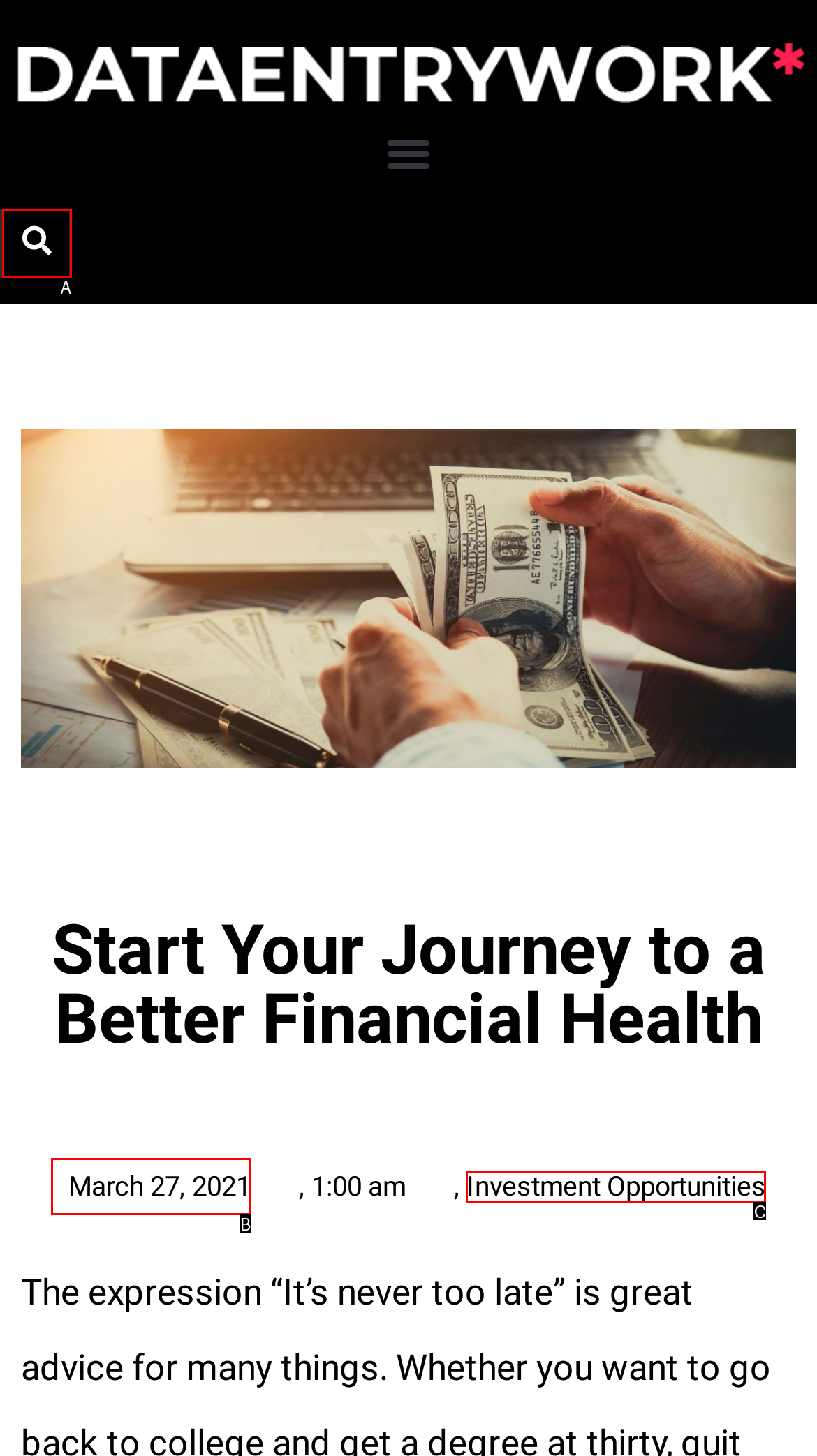What letter corresponds to the UI element described here: March 27, 2021
Reply with the letter from the options provided.

B